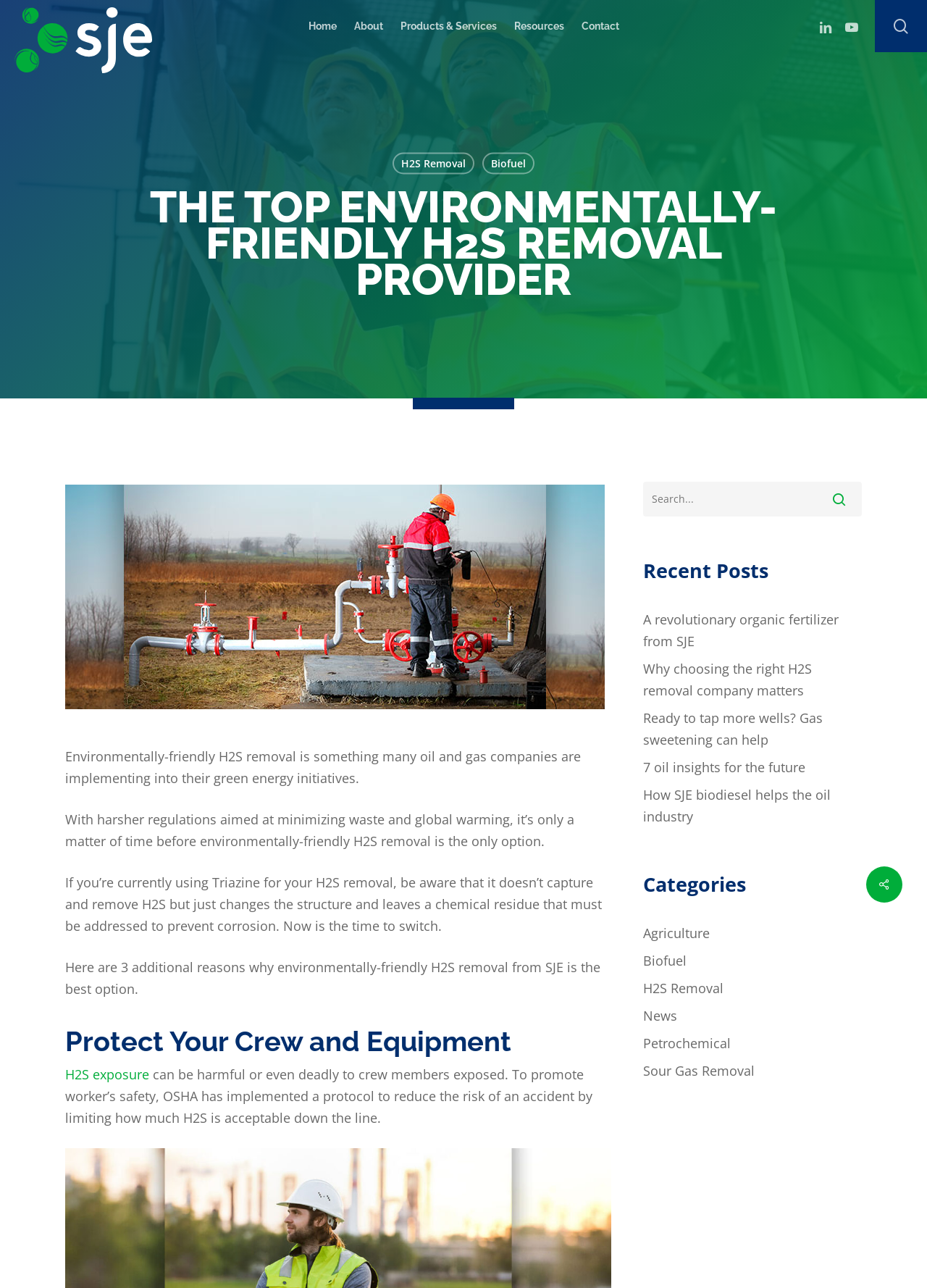Please give the bounding box coordinates of the area that should be clicked to fulfill the following instruction: "Read recent posts". The coordinates should be in the format of four float numbers from 0 to 1, i.e., [left, top, right, bottom].

[0.693, 0.435, 0.93, 0.452]